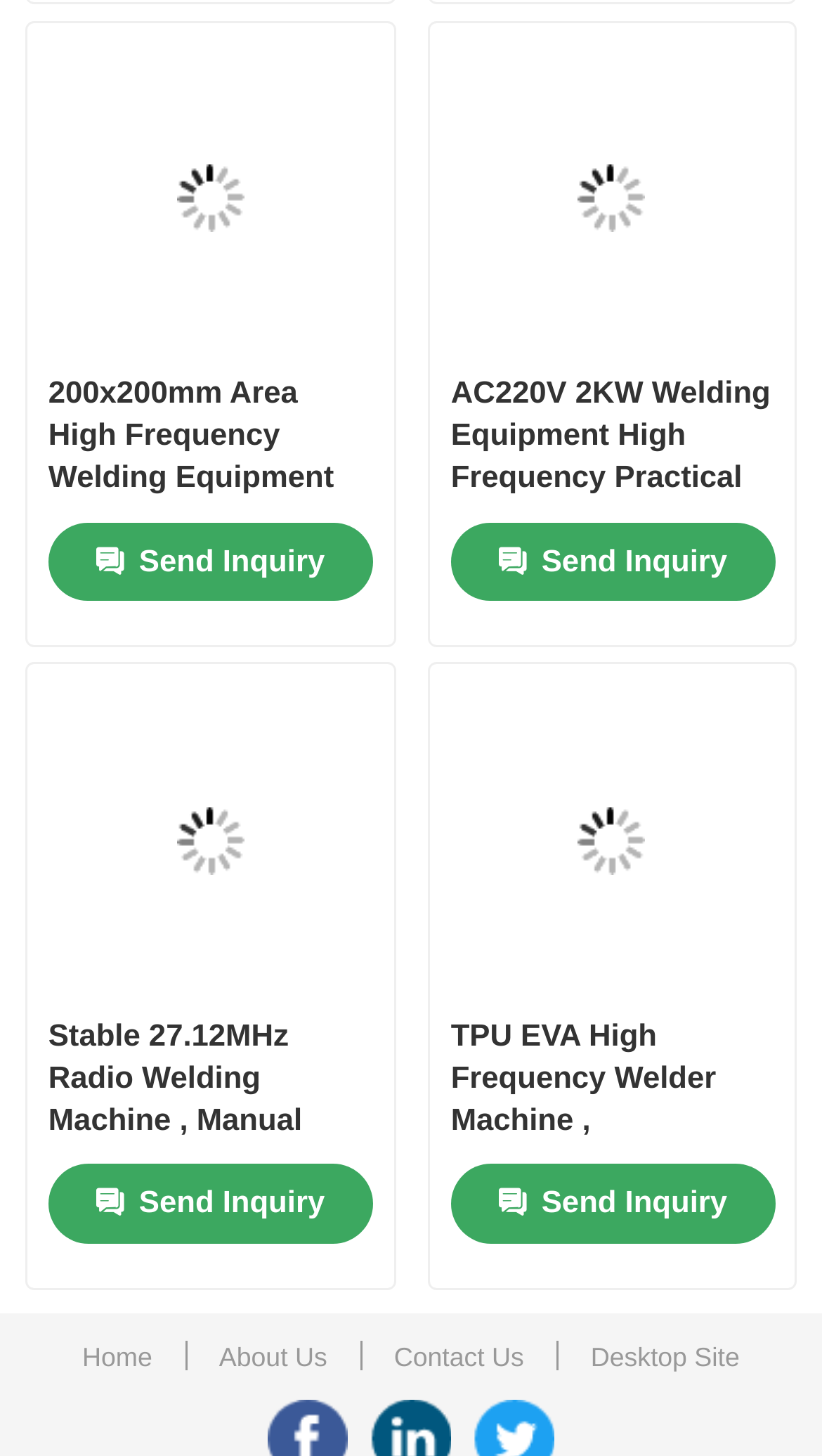Locate the UI element described by Thermoforming Packaging Machine and provide its bounding box coordinates. Use the format (top-left x, top-left y, bottom-right x, bottom-right y) with all values as floating point numbers between 0 and 1.

[0.08, 0.906, 0.92, 0.986]